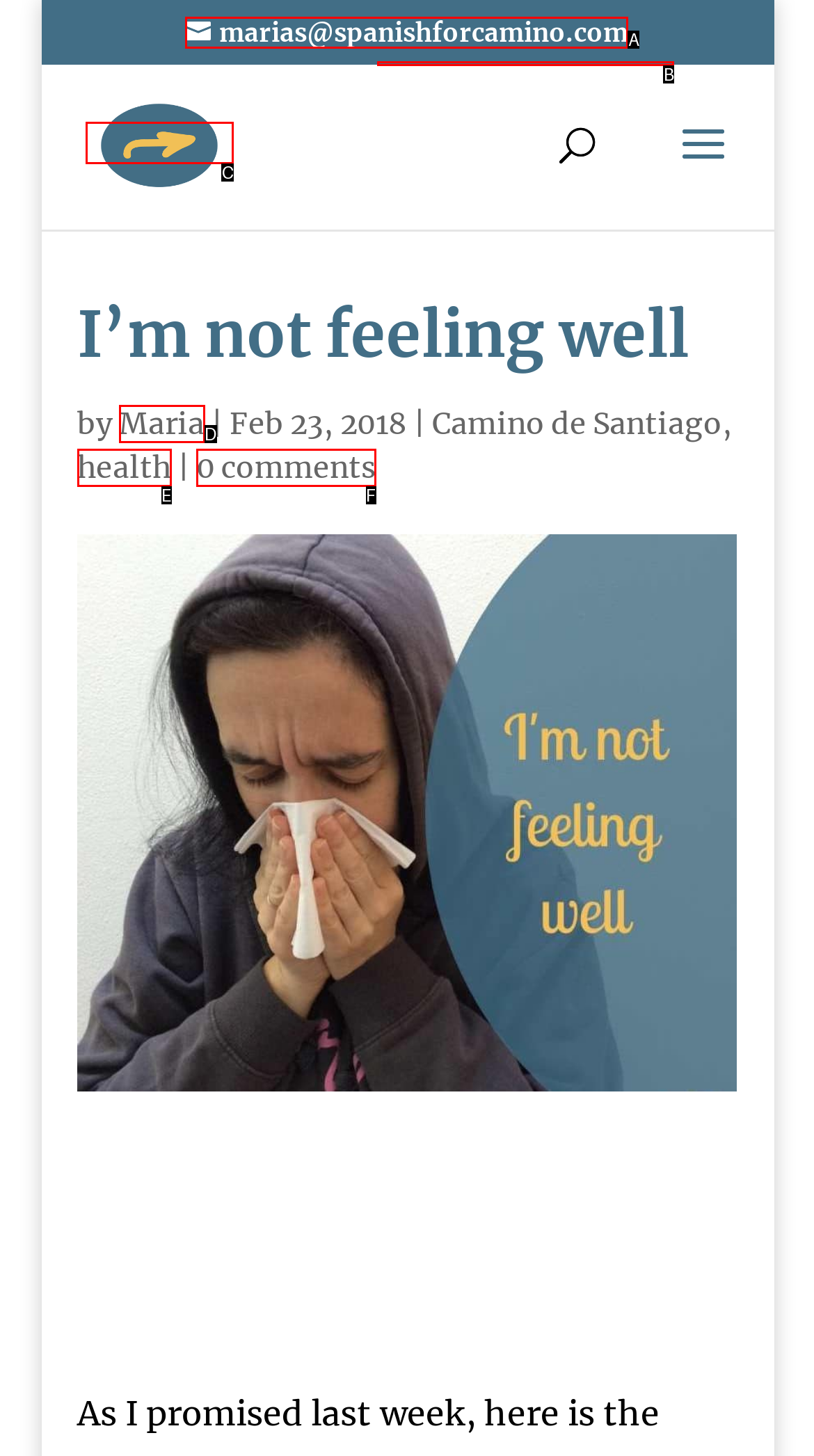Identify the option that best fits this description: alt="Spanish for the Camino"
Answer with the appropriate letter directly.

C